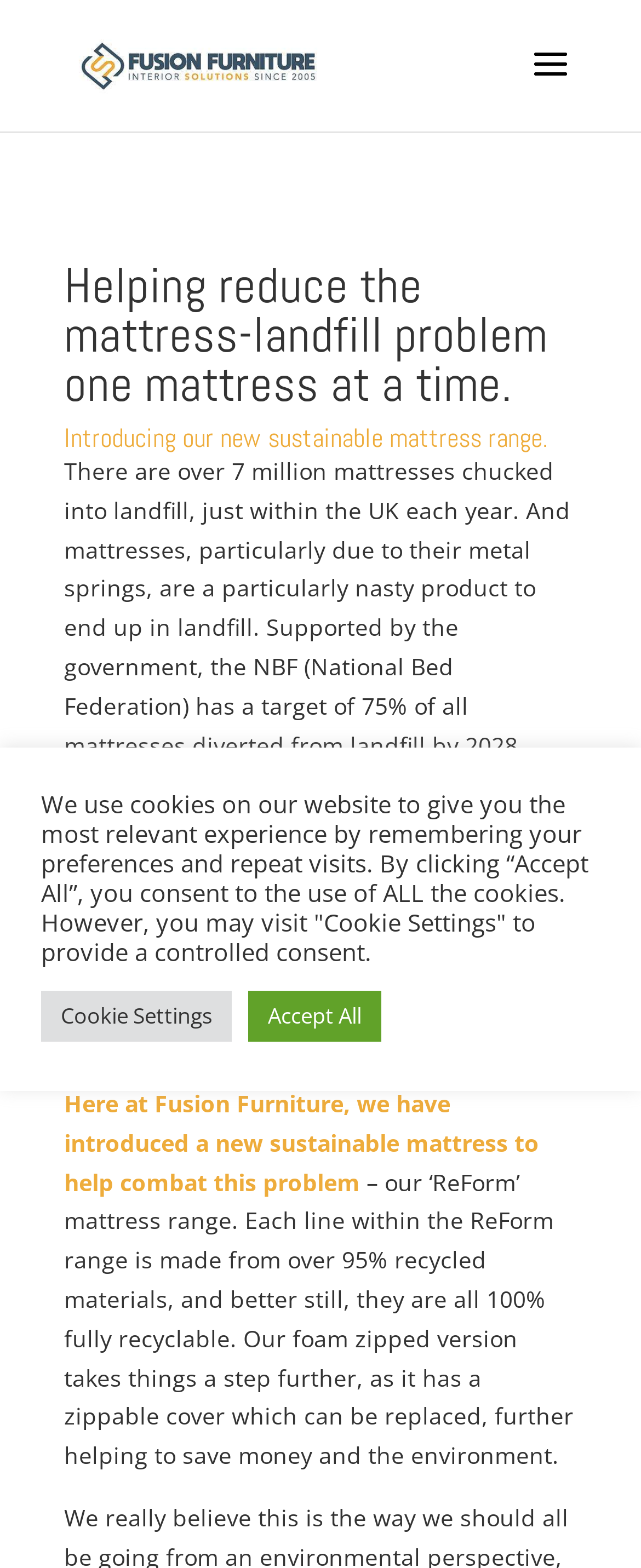Find the bounding box coordinates for the HTML element described in this sentence: "Distilled Water Uses". Provide the coordinates as four float numbers between 0 and 1, in the format [left, top, right, bottom].

None